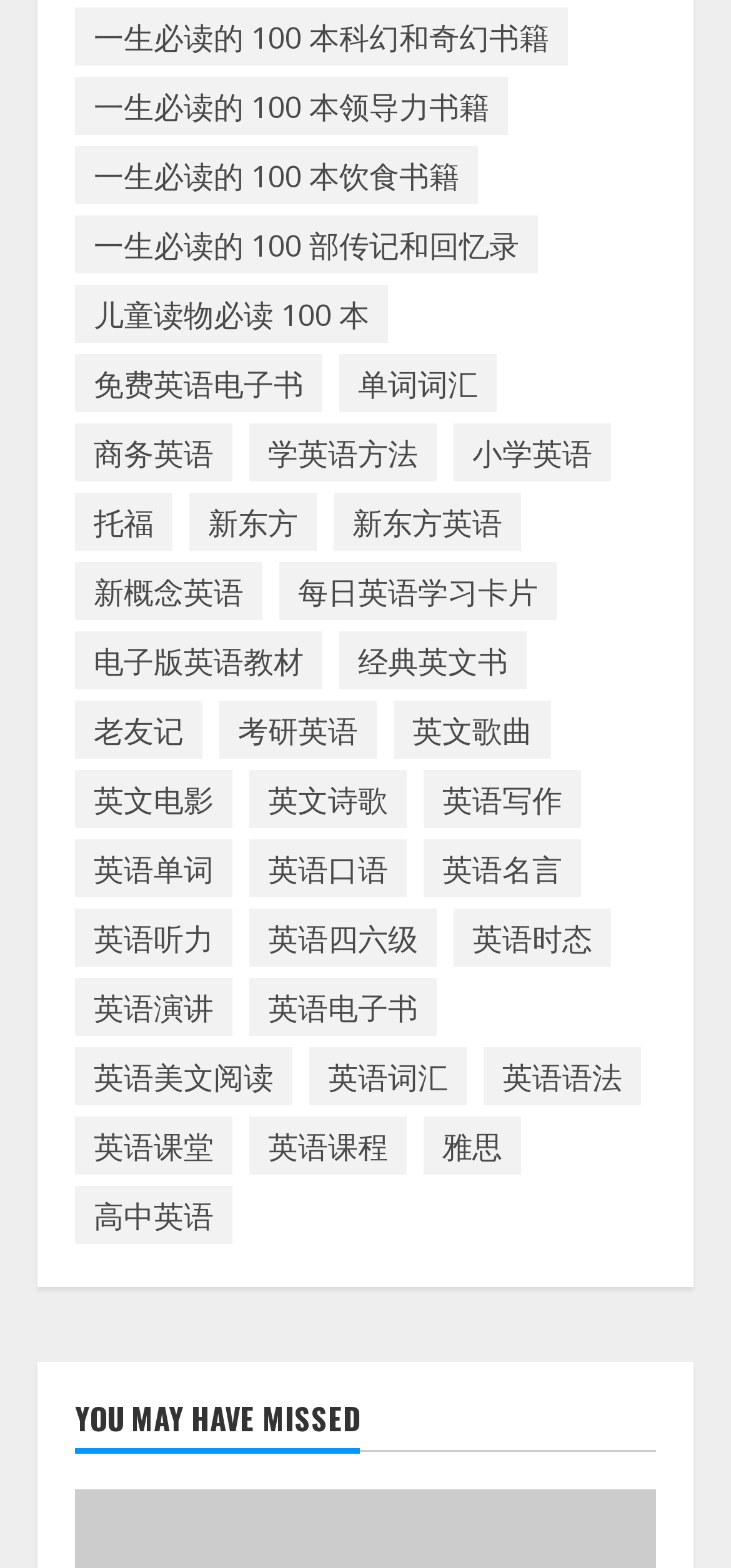Can you determine the bounding box coordinates of the area that needs to be clicked to fulfill the following instruction: "Read 经典英文书"?

[0.464, 0.403, 0.721, 0.44]